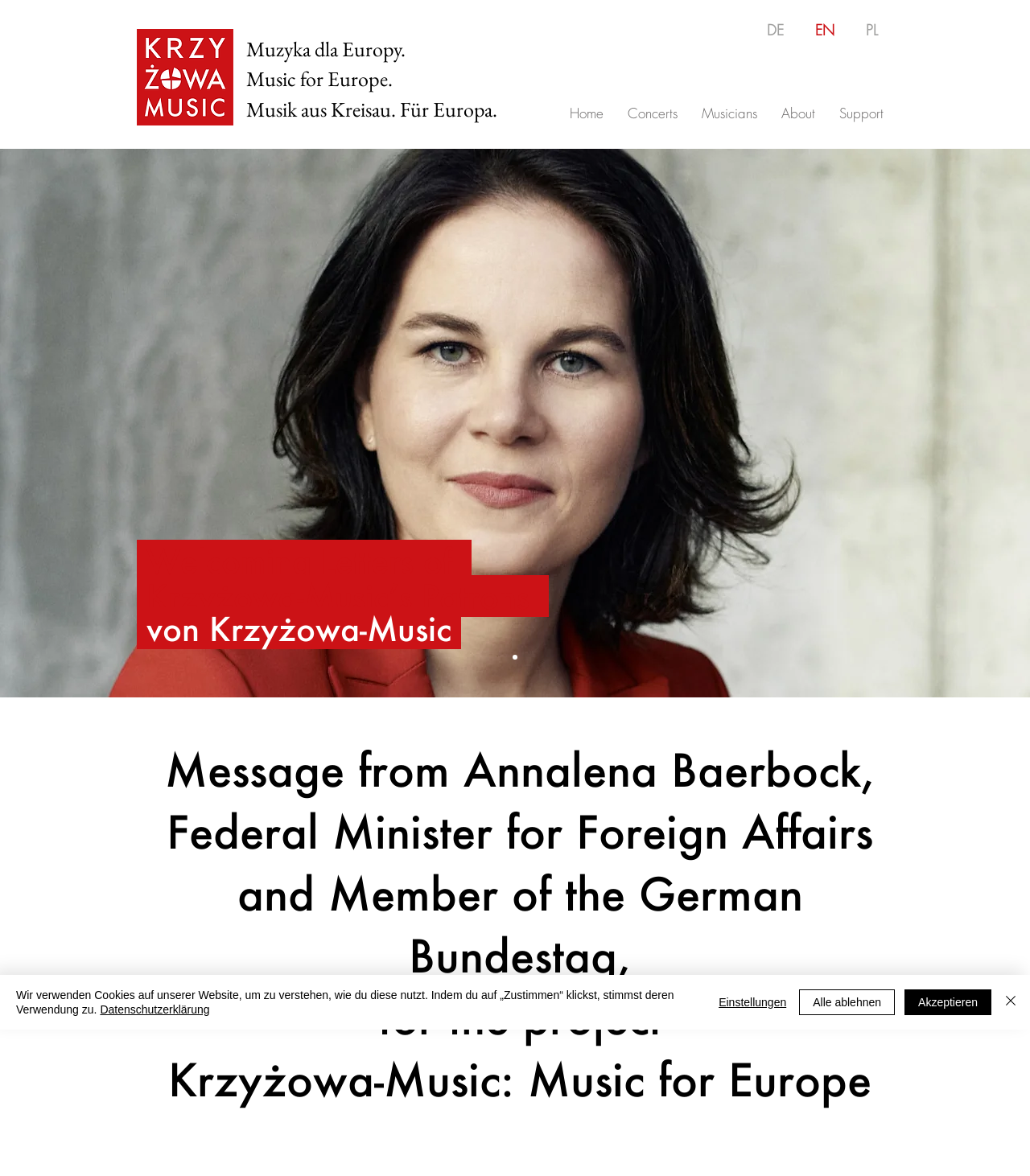Find the headline of the webpage and generate its text content.

 Welcoming Letters of  